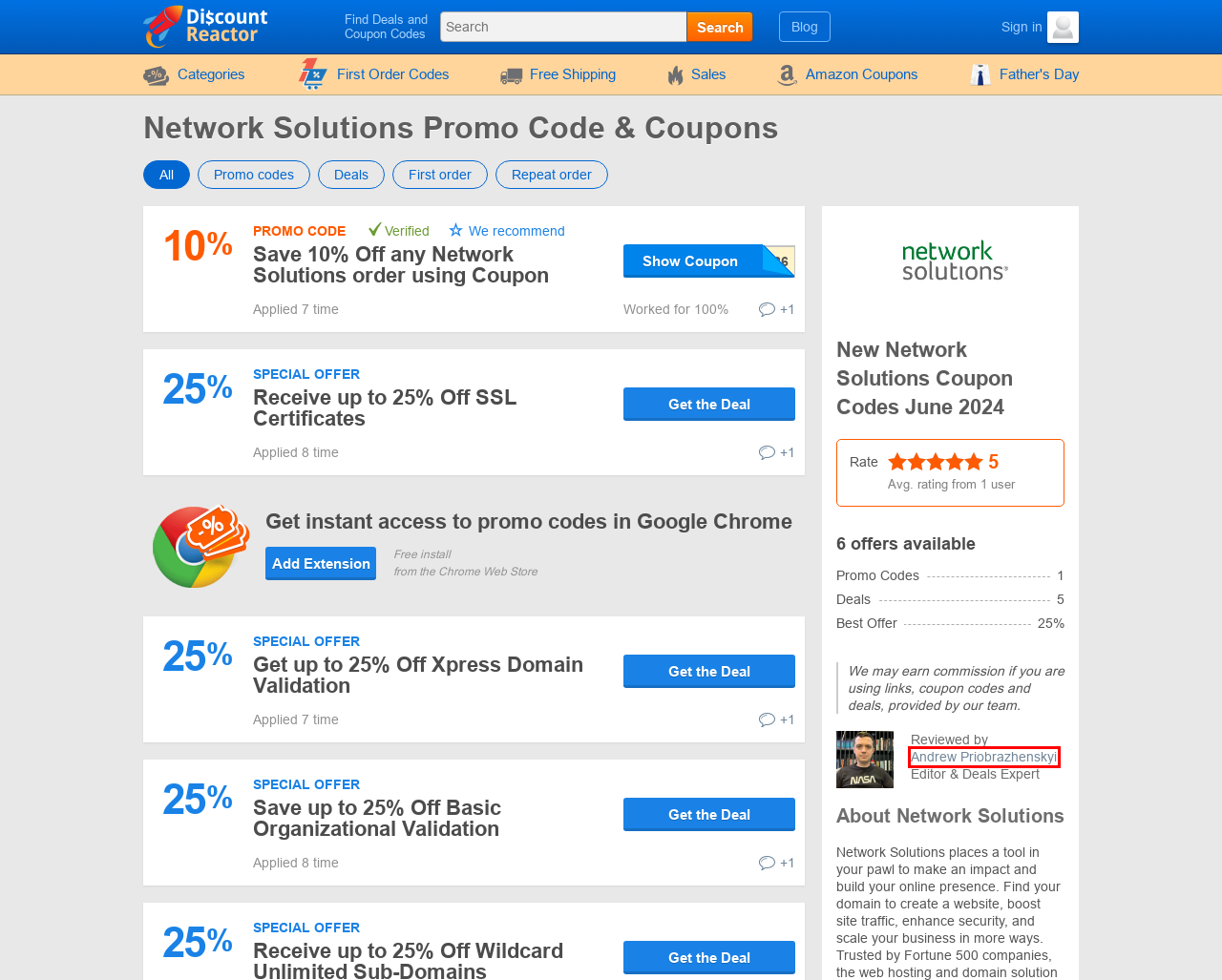After examining the screenshot of a webpage with a red bounding box, choose the most accurate webpage description that corresponds to the new page after clicking the element inside the red box. Here are the candidates:
A. Andrew Priobrazhenskyi - author at DiscountReactor
B. Loading...
C. Free Shipping Codes & Deals June 2024 - DiscountReactor
D. Shopping Tips
E. Daily Updated Amazon Coupons for June 2024 That Work!
F. Best Father's Day Coupon Codes, Deals and Offers
G. Sign in | DiscountReactor
H. DiscountReactor: New Coupons & Promo Codes for June 2024

A